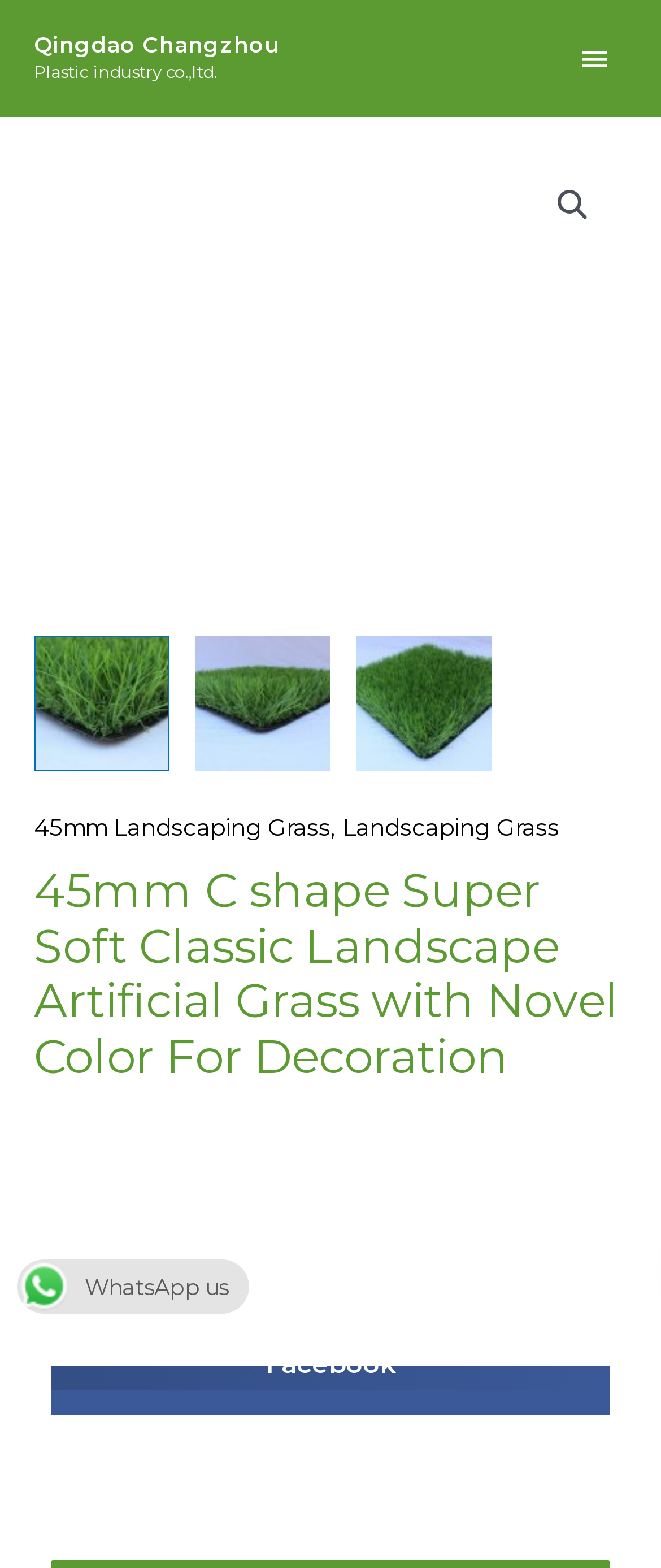Determine the bounding box coordinates of the section to be clicked to follow the instruction: "Visit Facebook page". The coordinates should be given as four float numbers between 0 and 1, formatted as [left, top, right, bottom].

[0.077, 0.871, 0.923, 0.903]